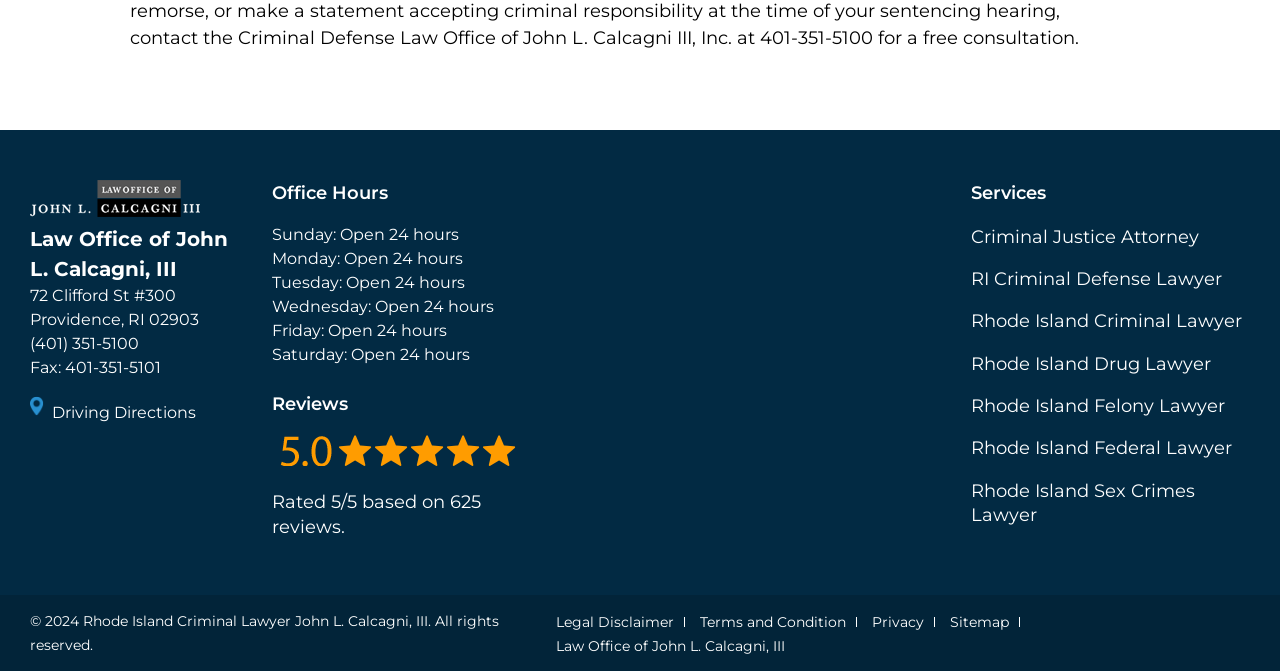Locate the bounding box coordinates of the clickable region to complete the following instruction: "Click the 'Driving Directions' link."

[0.023, 0.59, 0.194, 0.633]